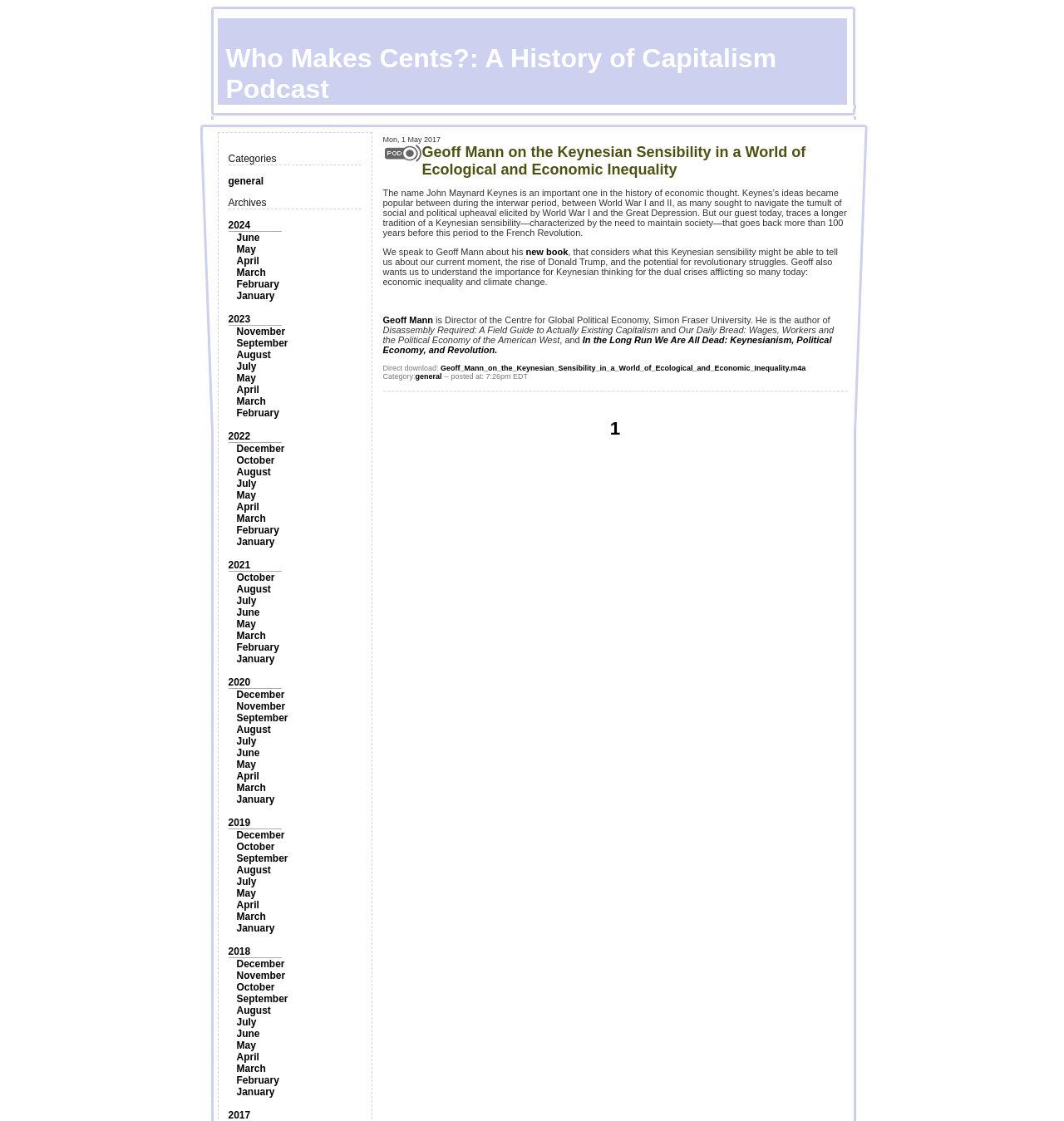Please locate the bounding box coordinates of the element that should be clicked to complete the given instruction: "Read the article 'Geoff Mann on the Keynesian Sensibility in a World of Ecological and Economic Inequality'".

[0.396, 0.128, 0.757, 0.159]